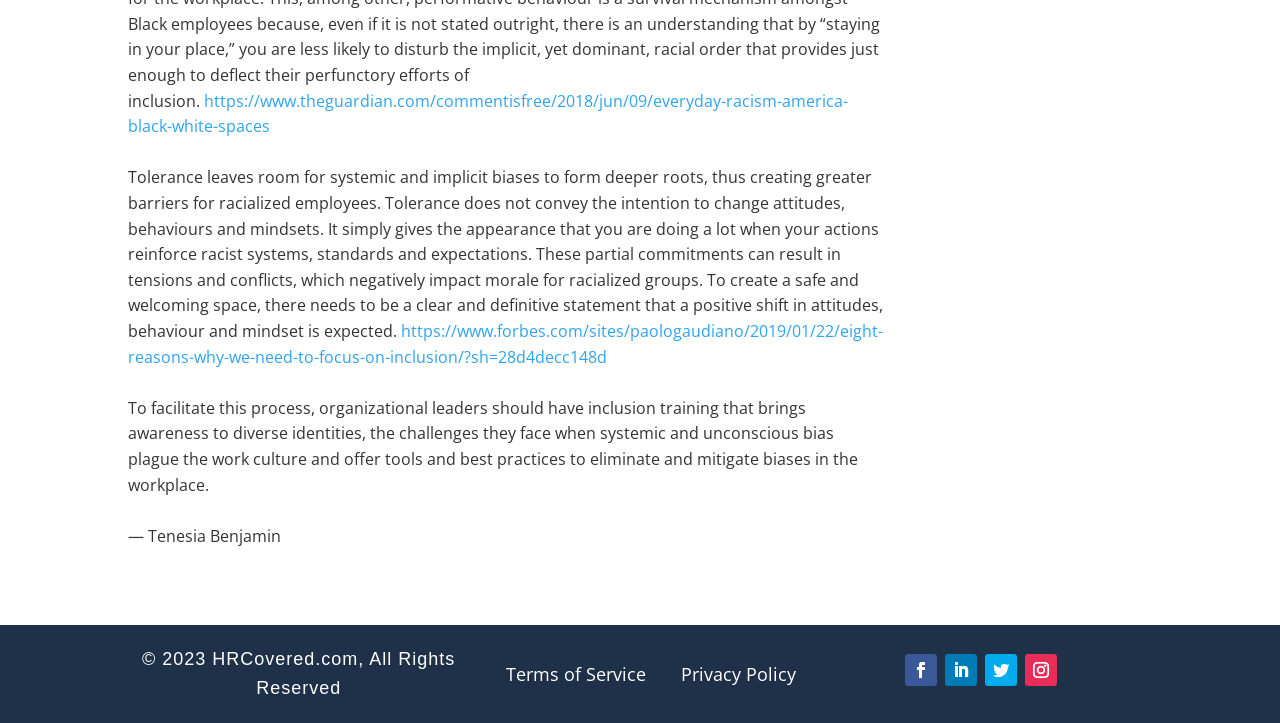Refer to the image and offer a detailed explanation in response to the question: What is the copyright year of the website?

The copyright information is provided at the bottom of the webpage, stating '© 2023 HRCovered.com, All Rights Reserved'.